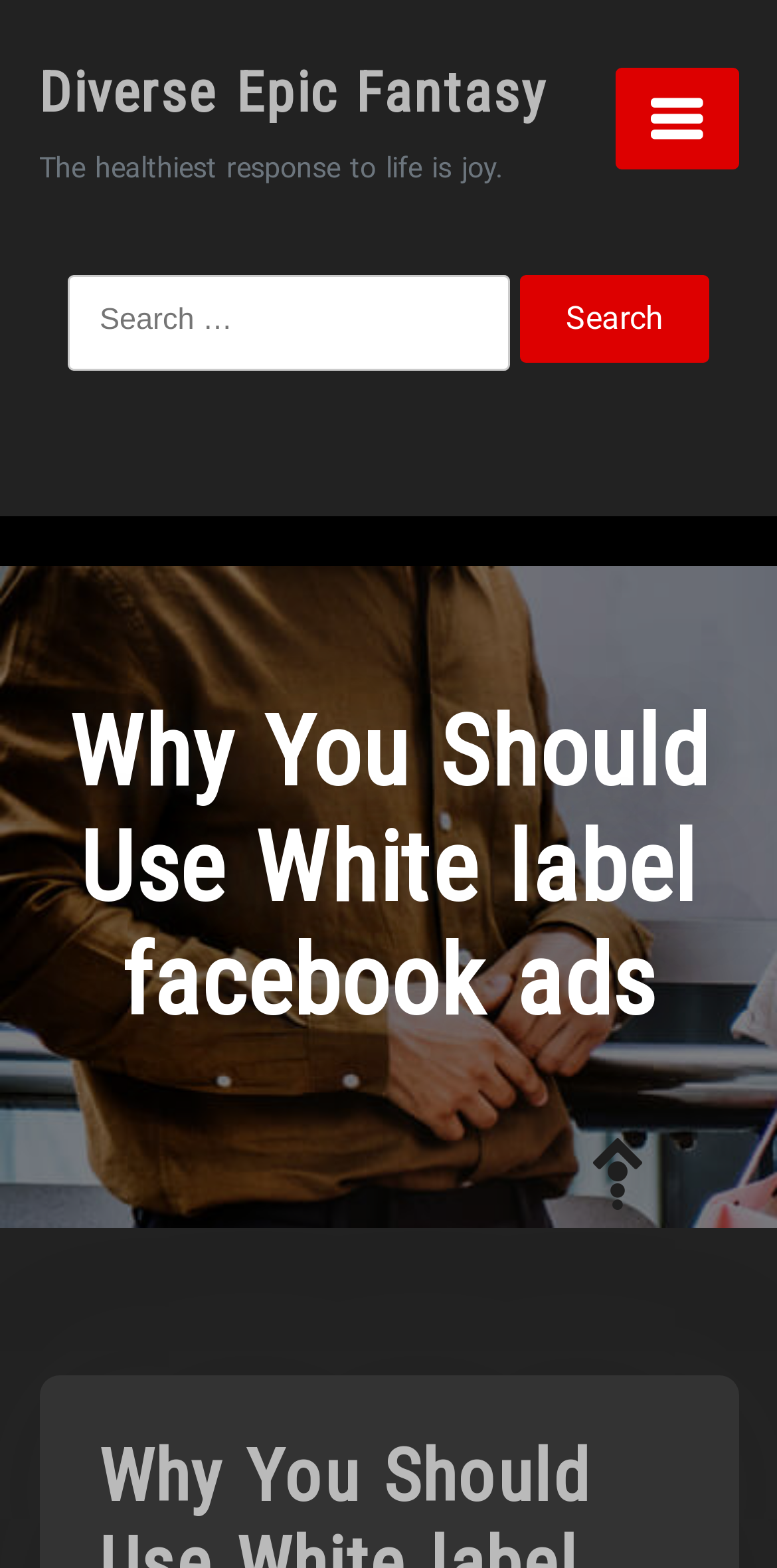Identify the main title of the webpage and generate its text content.

Why You Should Use White label facebook ads